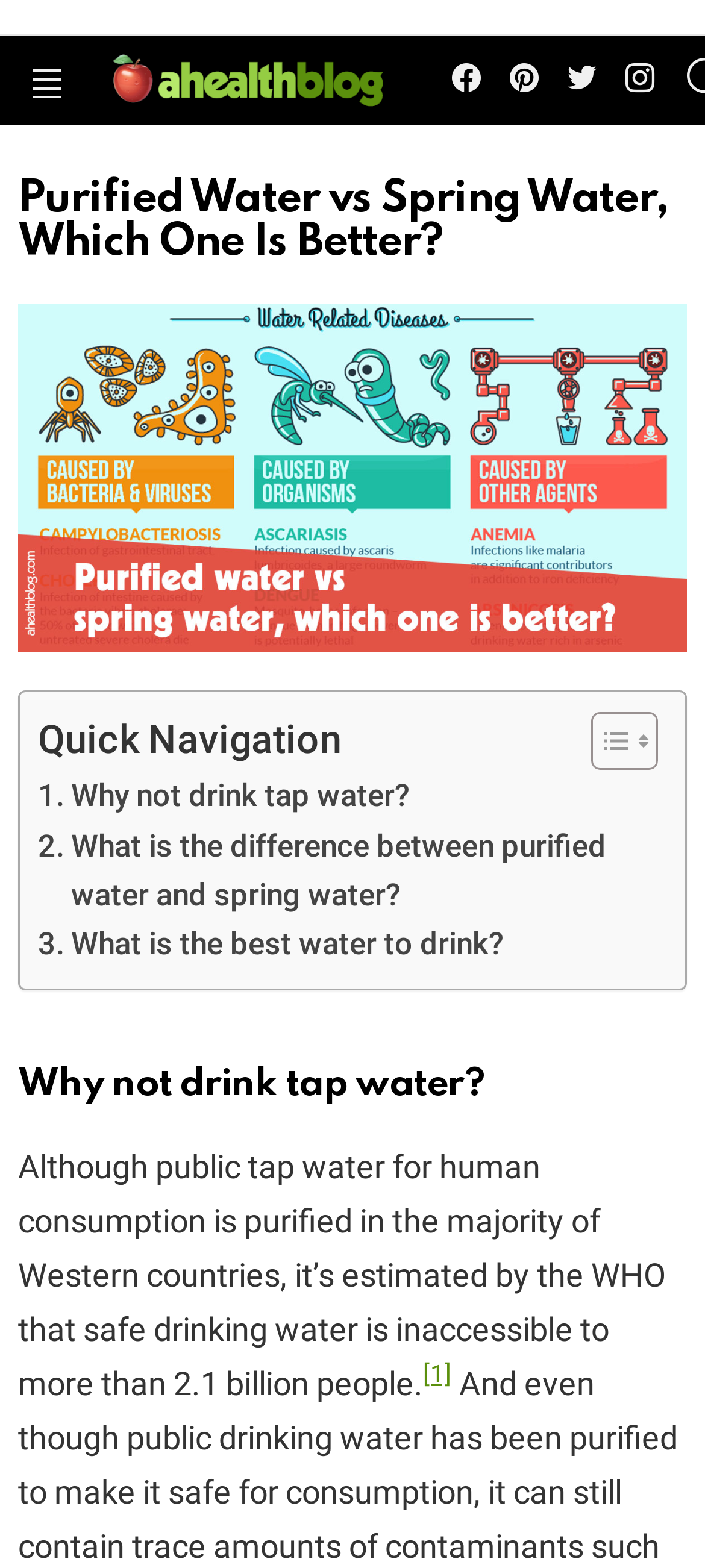Using the information in the image, could you please answer the following question in detail:
How many social media links are present at the top?

There are four social media links present at the top of the webpage, namely Facebook, Pinterest, Twitter, and Instagram, as indicated by their respective icons and links.